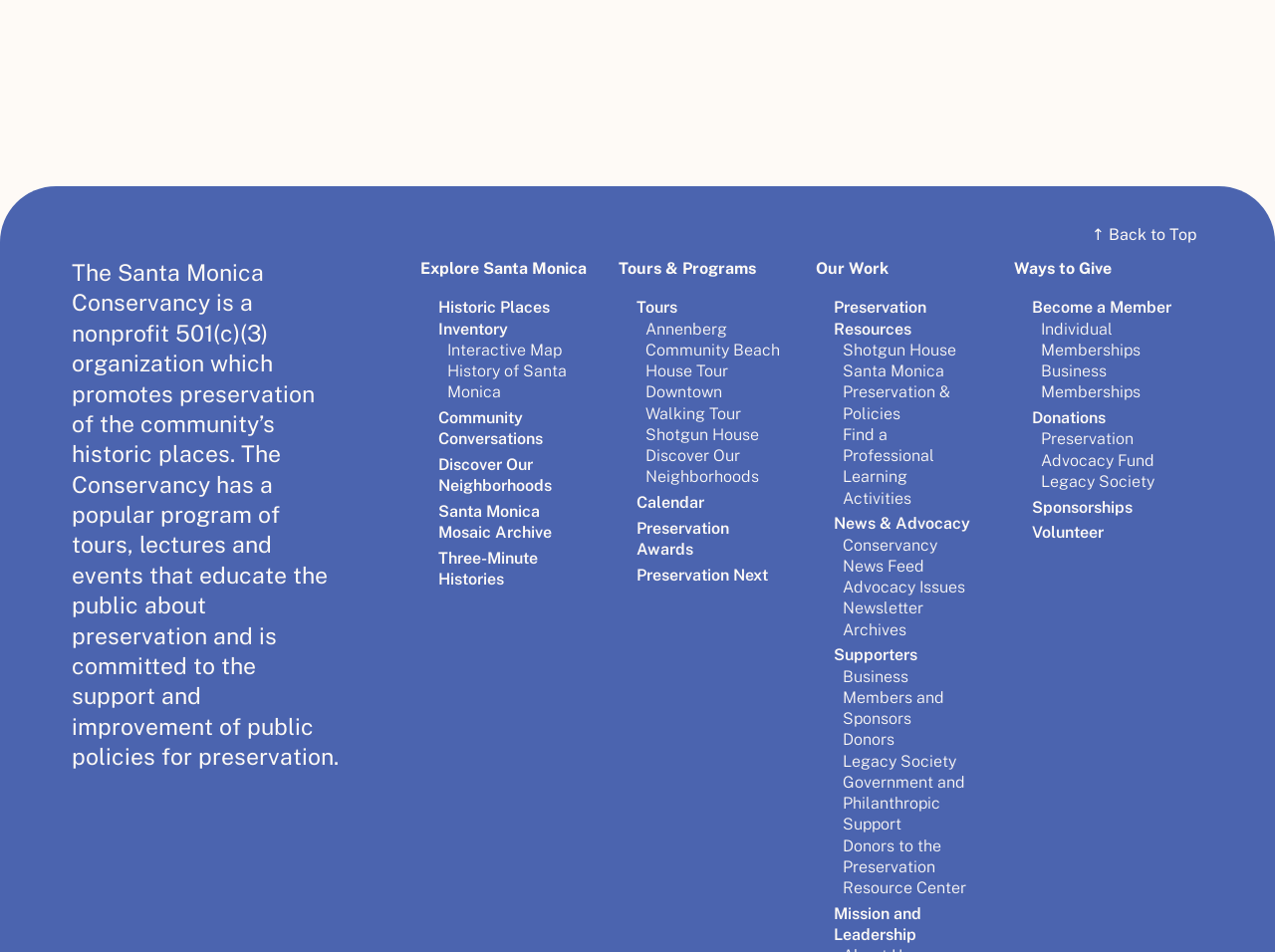What is the topic of the 'History of Santa Monica' link?
Using the image as a reference, answer with just one word or a short phrase.

History of Santa Monica